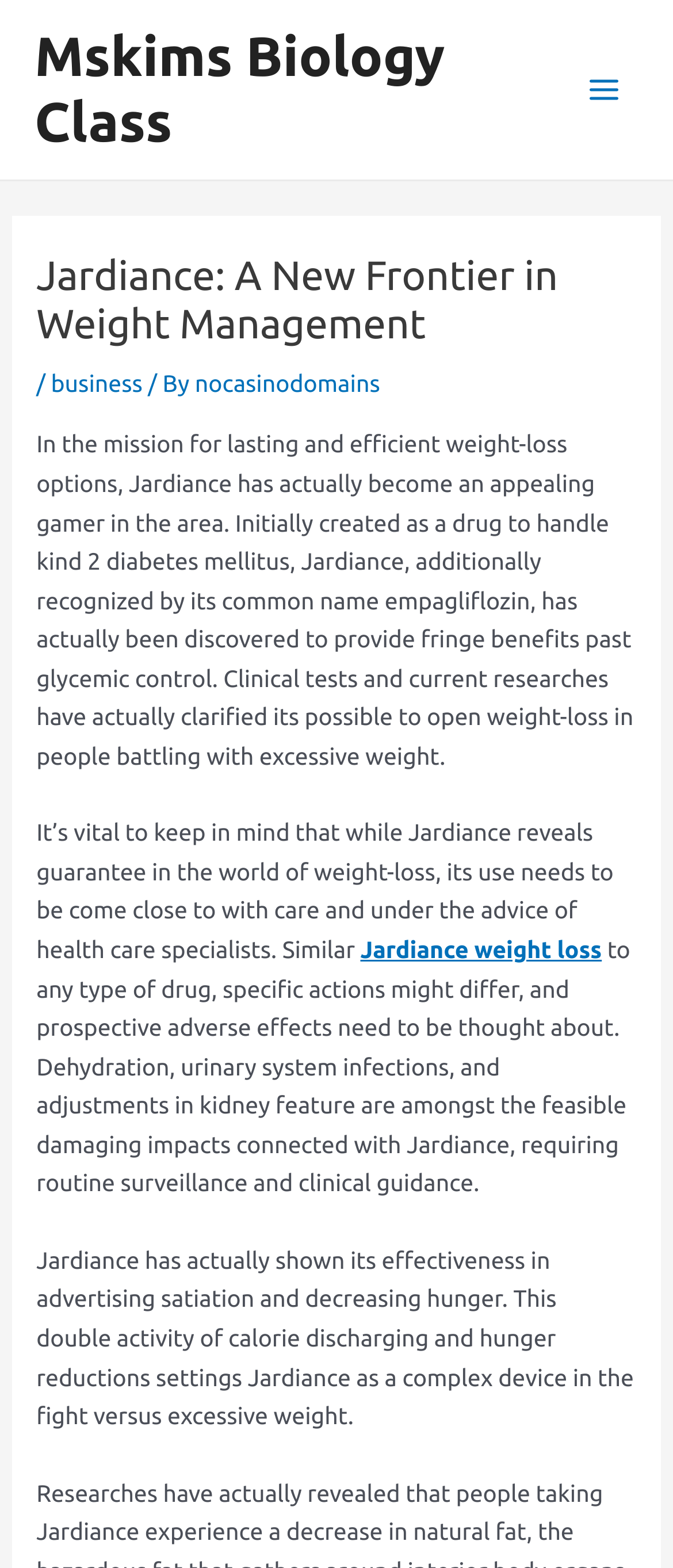For the following element description, predict the bounding box coordinates in the format (top-left x, top-left y, bottom-right x, bottom-right y). All values should be floating point numbers between 0 and 1. Description: Jardiance weight loss

[0.535, 0.597, 0.894, 0.614]